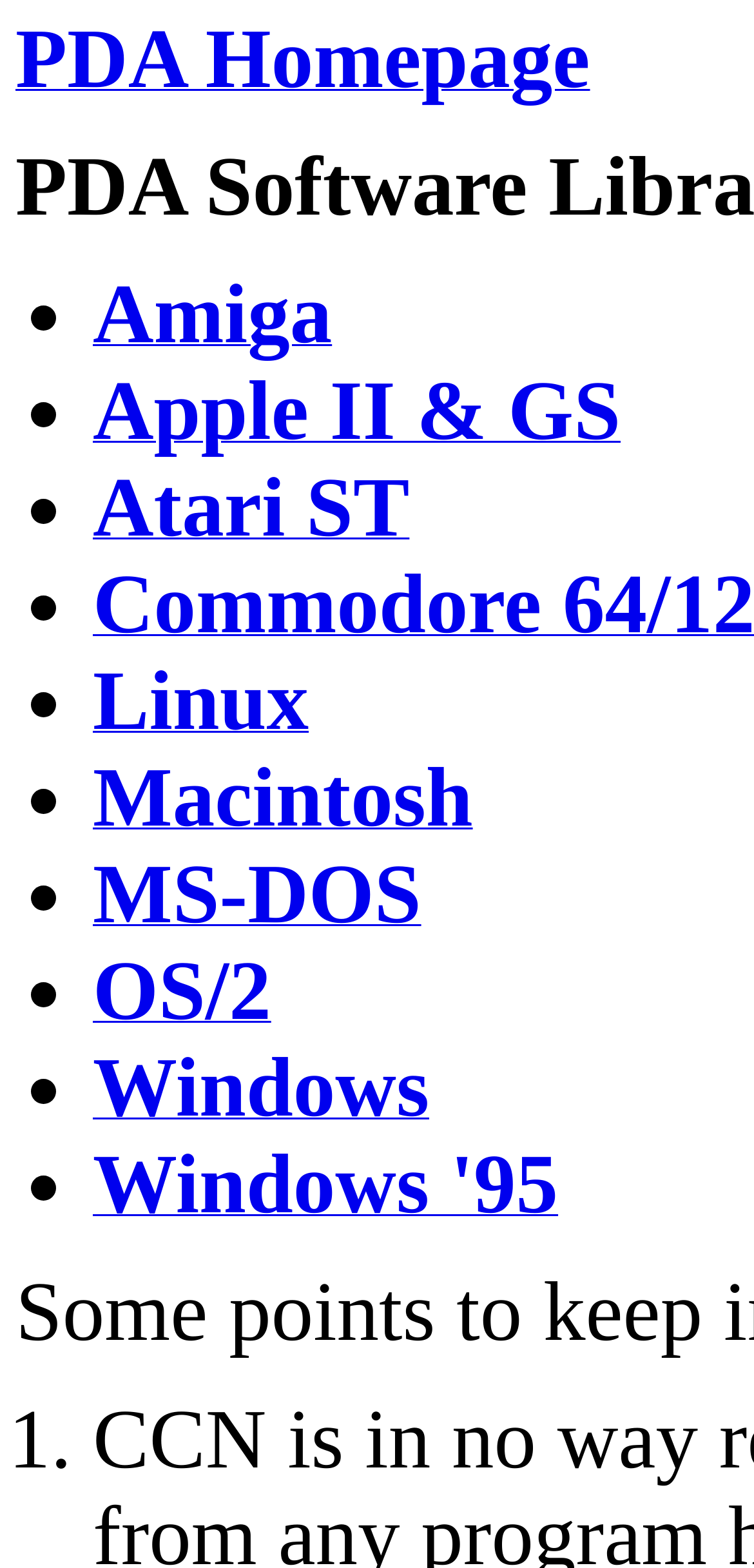Use a single word or phrase to answer the question:
What is the last link on the webpage?

Windows '95'